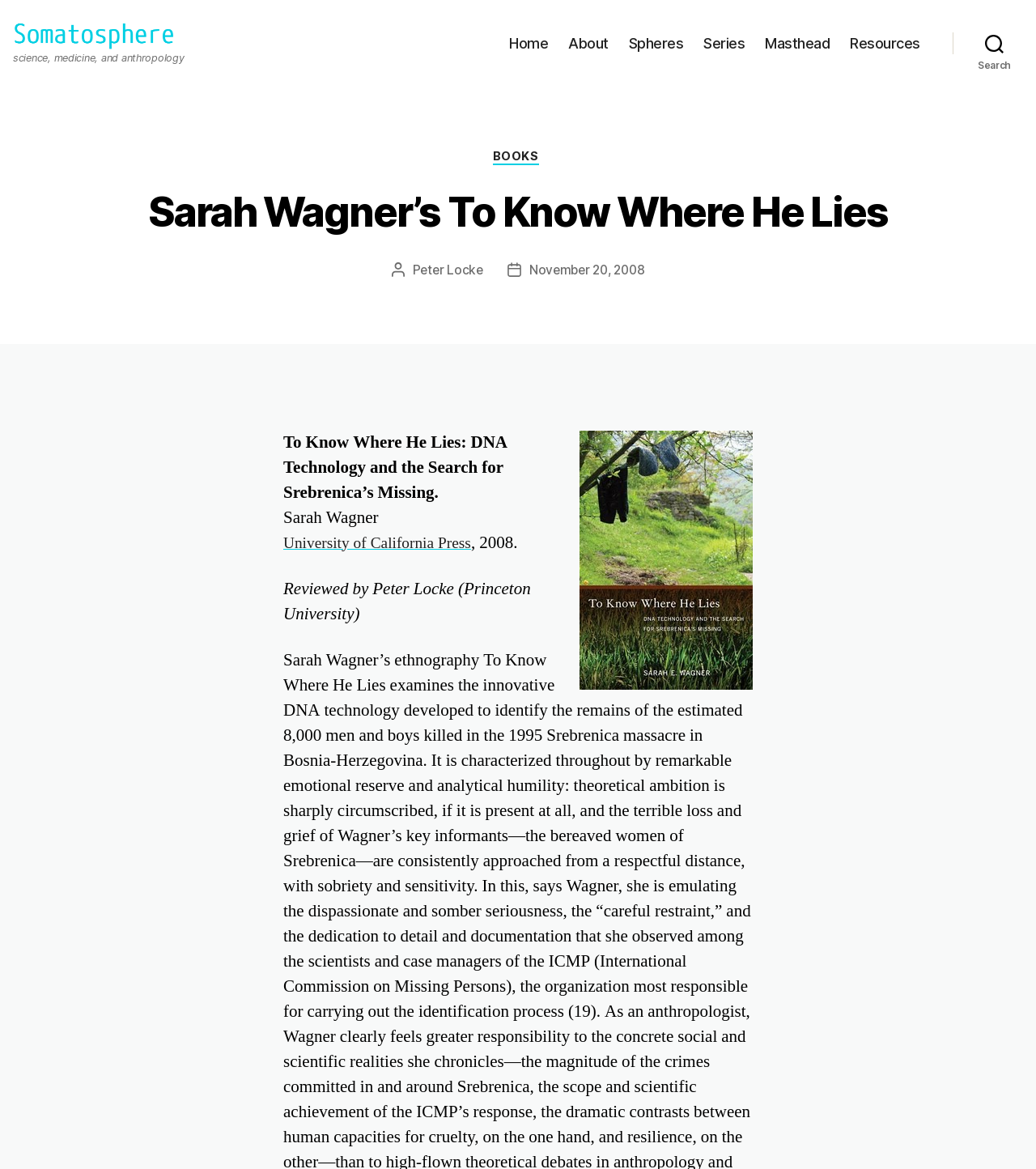Find the bounding box coordinates of the element I should click to carry out the following instruction: "view about page".

[0.549, 0.03, 0.587, 0.045]